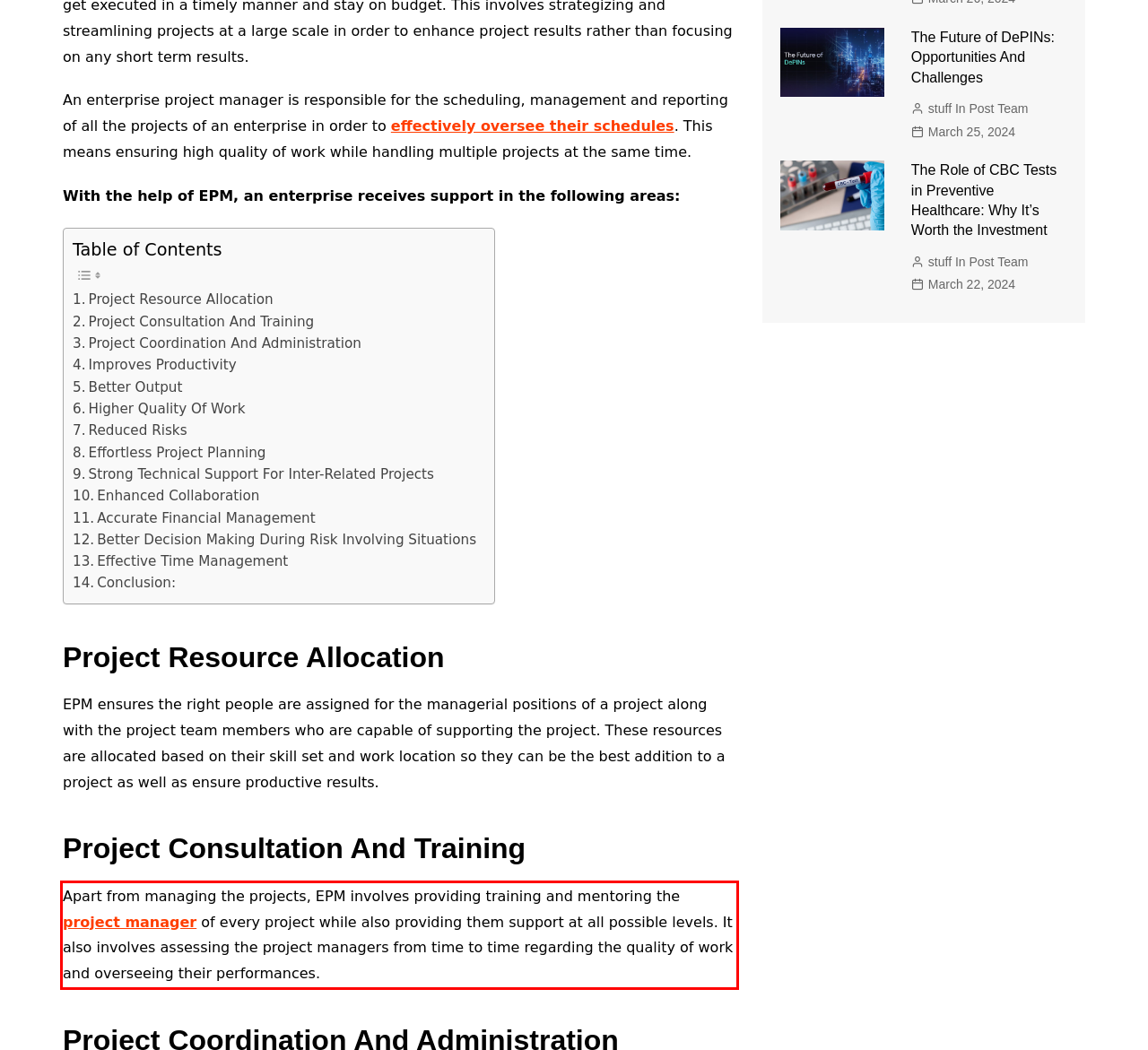Given a screenshot of a webpage containing a red bounding box, perform OCR on the text within this red bounding box and provide the text content.

Apart from managing the projects, EPM involves providing training and mentoring the project manager of every project while also providing them support at all possible levels. It also involves assessing the project managers from time to time regarding the quality of work and overseeing their performances.